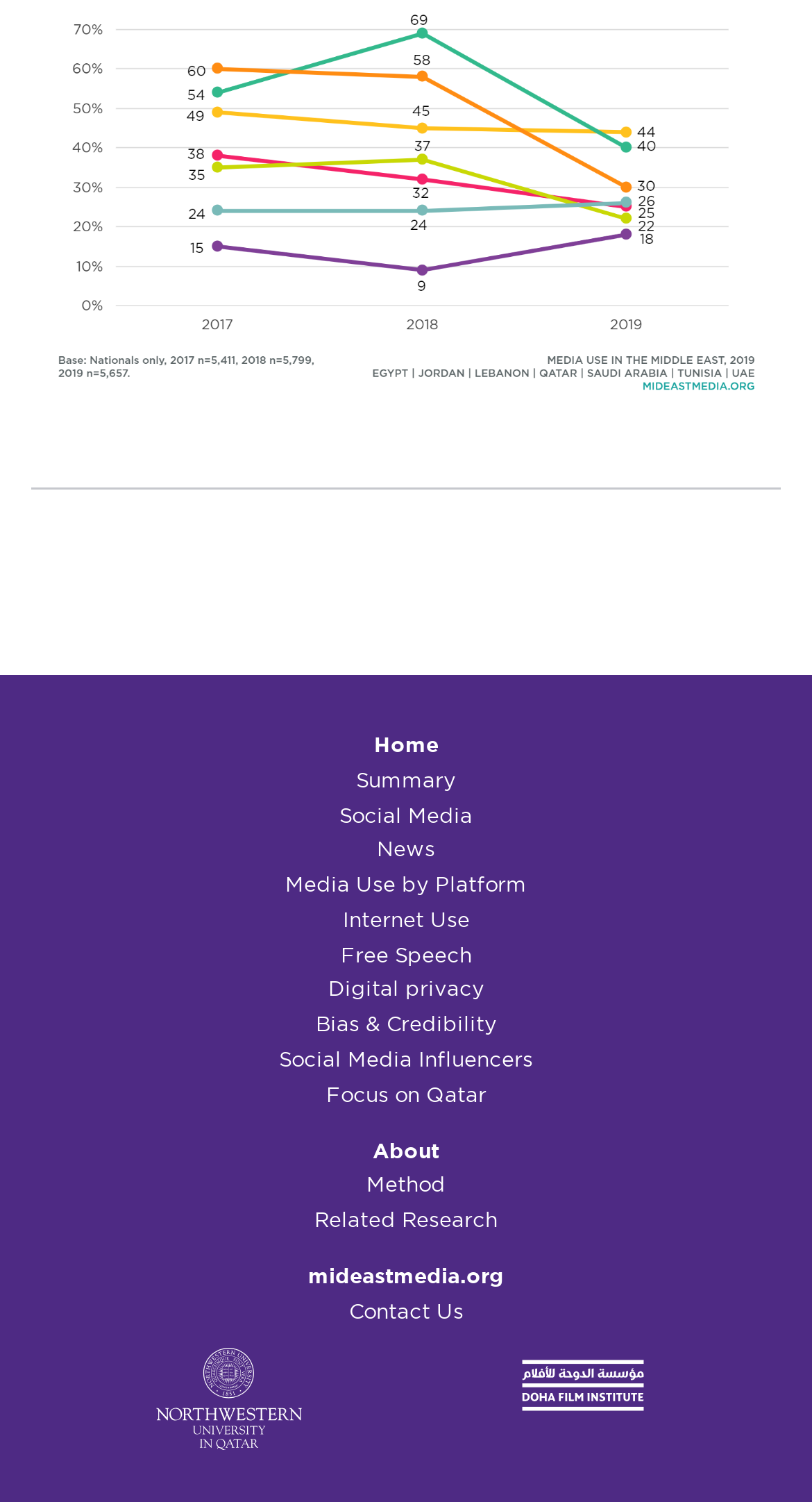Provide a single word or phrase answer to the question: 
What is the last link on the webpage?

Contact Us